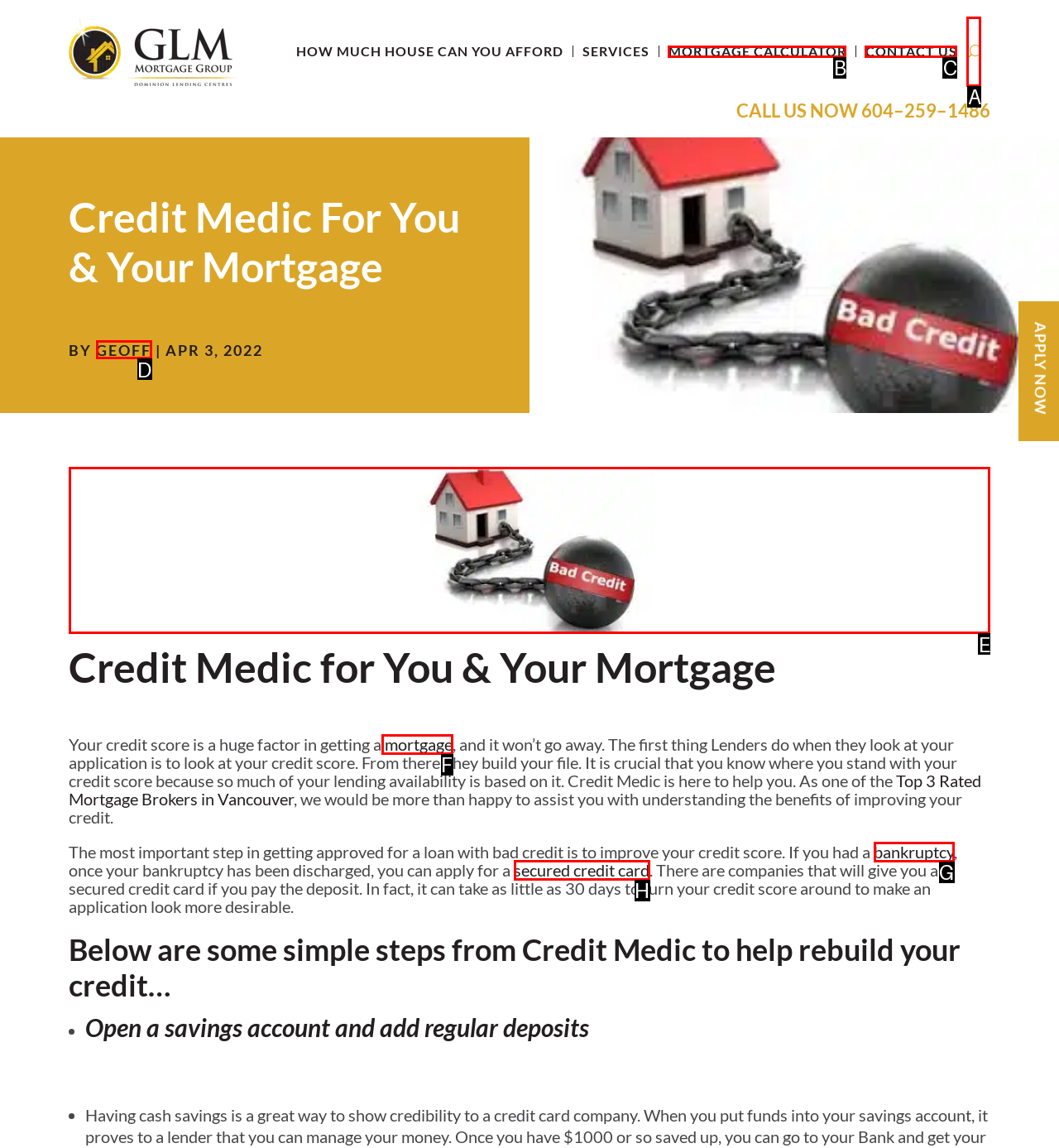Among the marked elements in the screenshot, which letter corresponds to the UI element needed for the task: Learn more about Credit Medic?

E